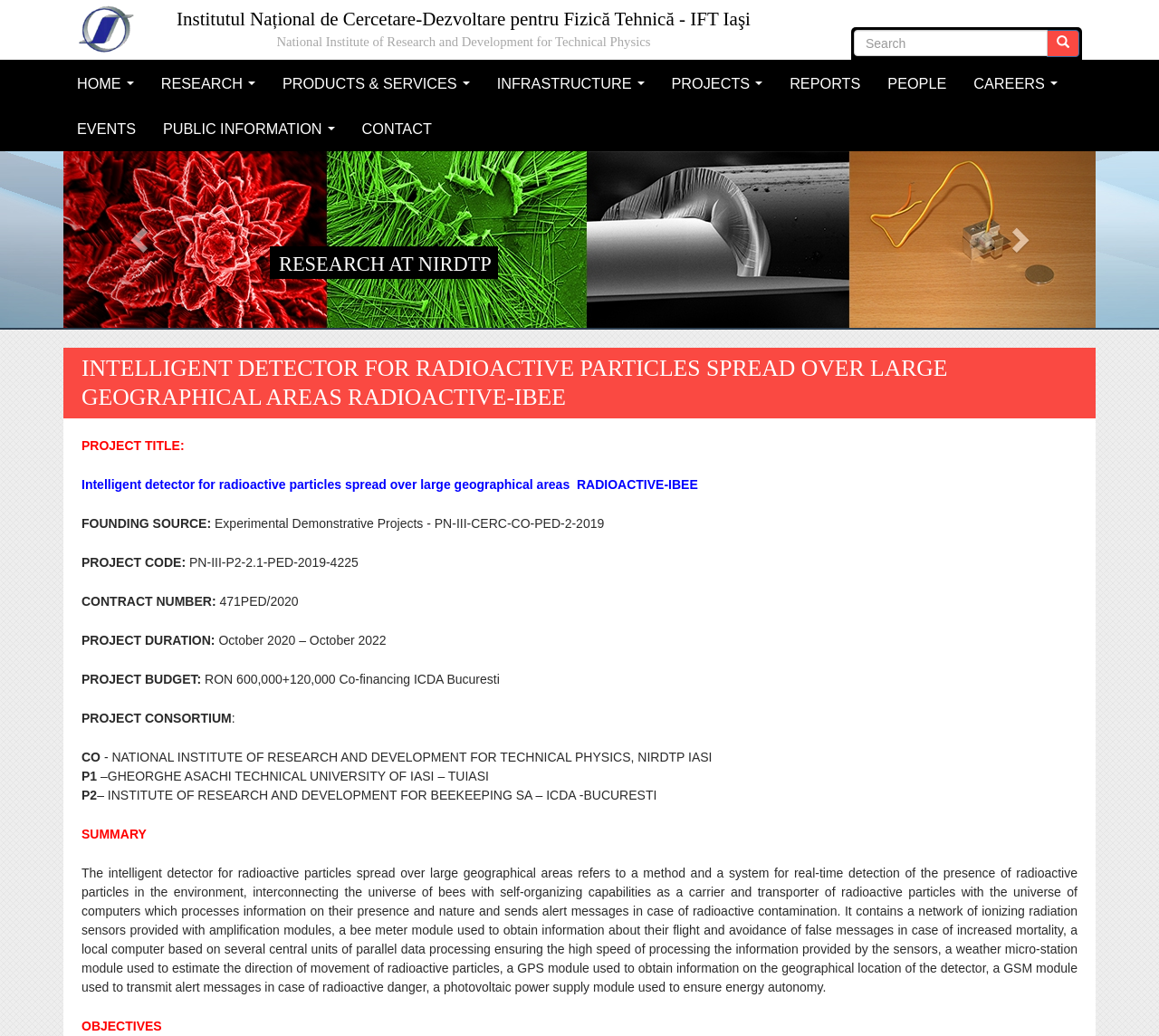Specify the bounding box coordinates of the area that needs to be clicked to achieve the following instruction: "Go to Research".

[0.127, 0.059, 0.232, 0.102]